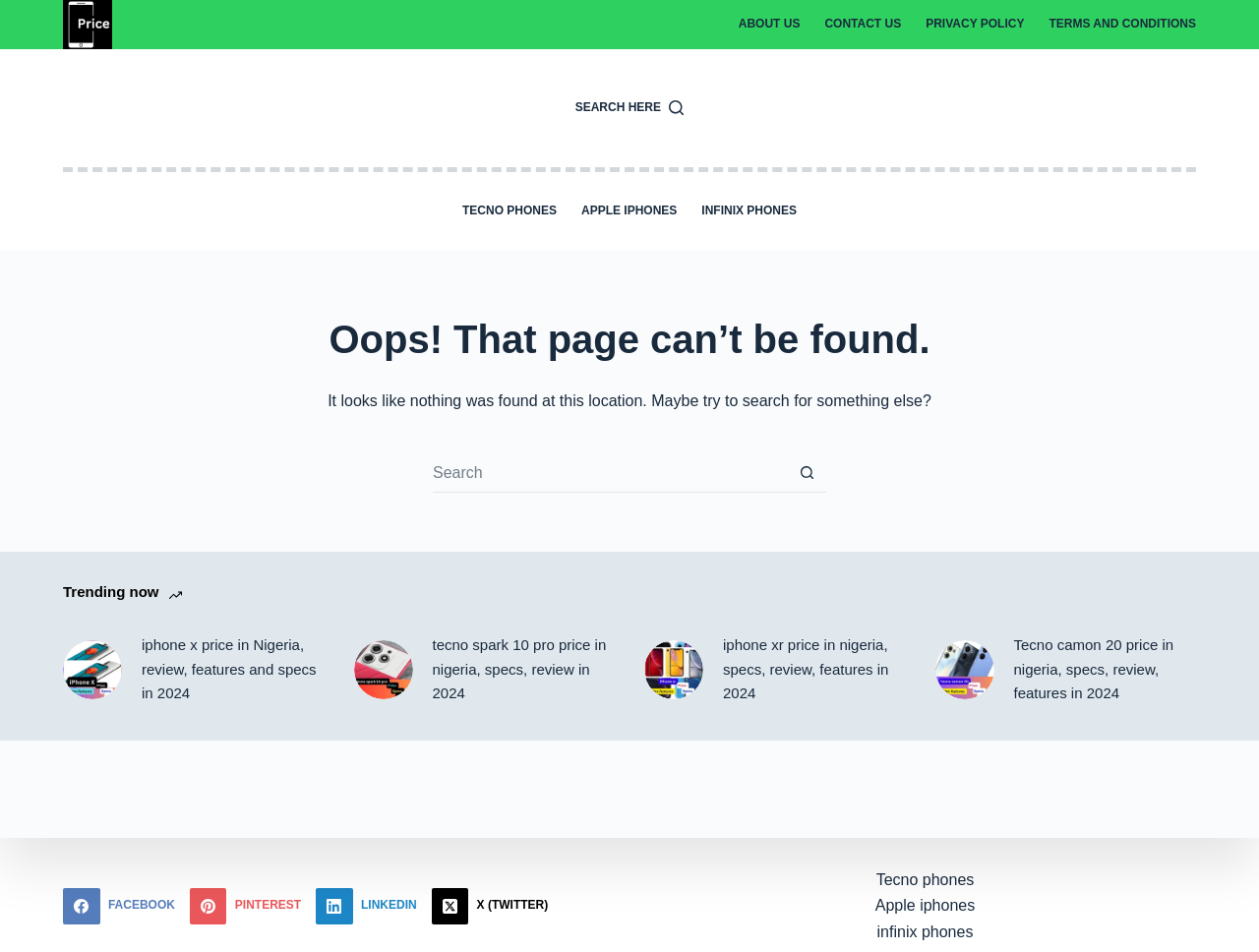Answer the question below using just one word or a short phrase: 
What is the purpose of the search box?

To search for something else